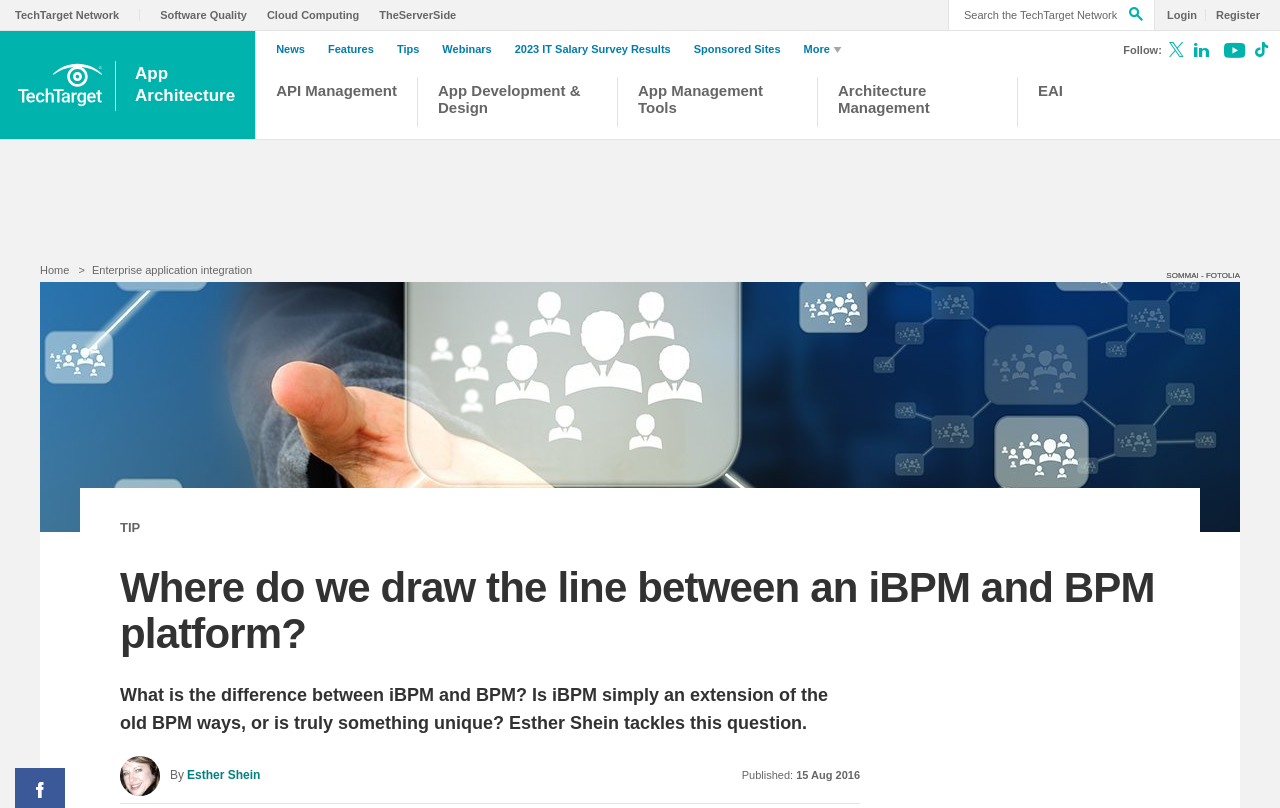What is the topic of the article?
Please provide a single word or phrase as your answer based on the image.

iBPM and BPM platform